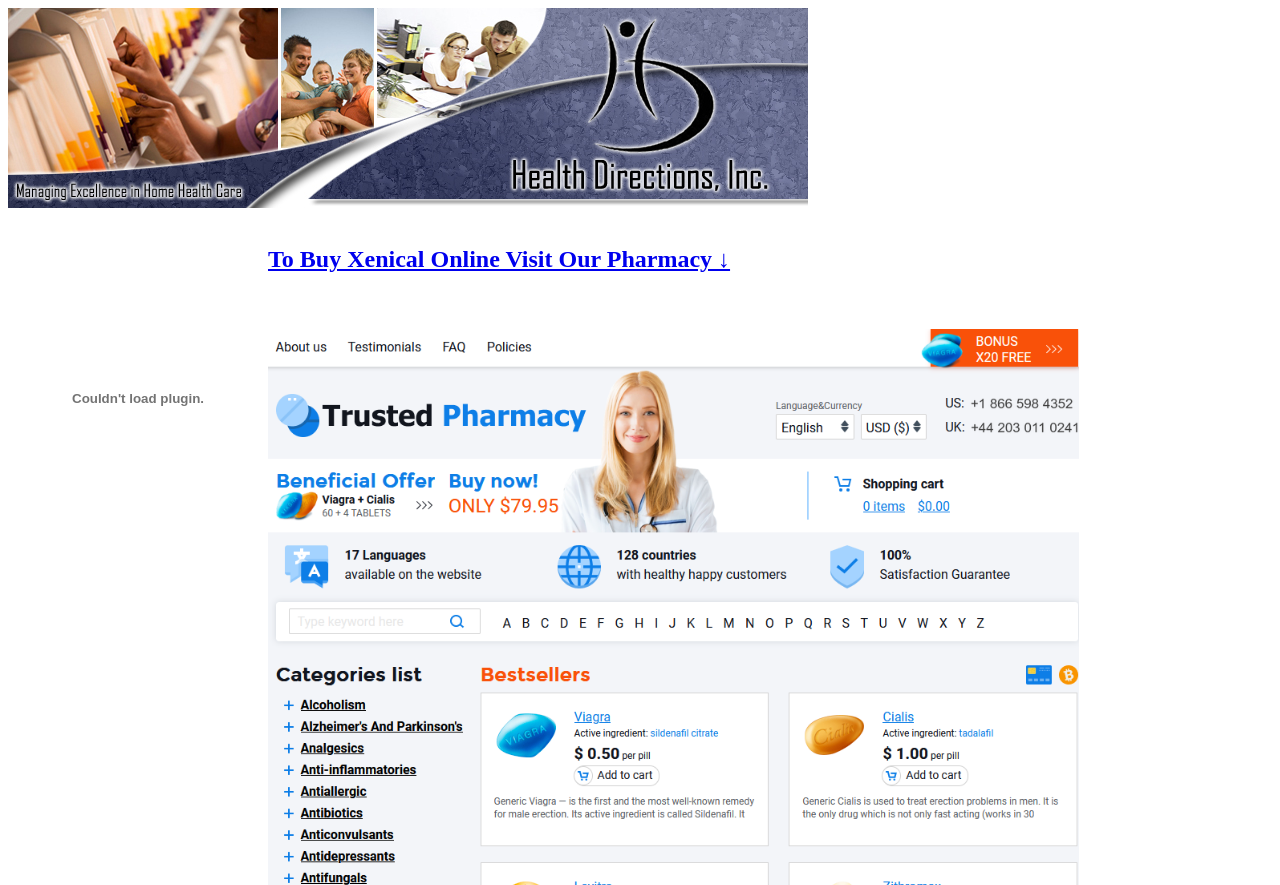Give a full account of the webpage's elements and their arrangement.

The webpage is about buying Xenical online. At the top-left corner, there is an image. Below the image, there is a disabled plugin object and an embedded object, both of which are positioned to the left. To the right of these objects, there is a heading that reads "To Buy Xenical Online Visit Our Pharmacy ↓", which is also a clickable link. The heading and link are centered horizontally and located near the top of the page.